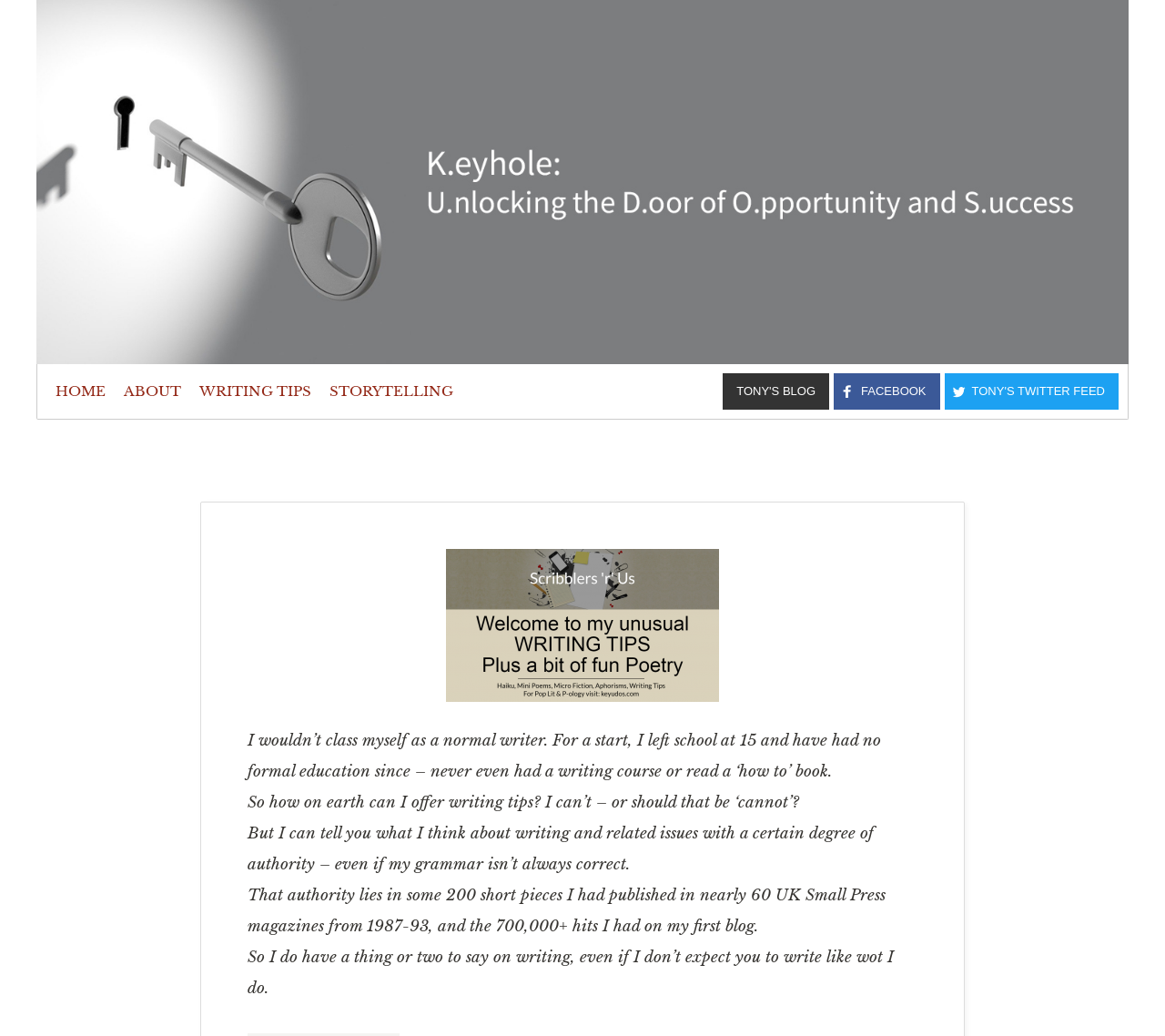How many short pieces has the author published?
Answer the question in as much detail as possible.

According to the text, the author mentions that they had published some 200 short pieces in nearly 60 UK Small Press magazines from 1987-93.